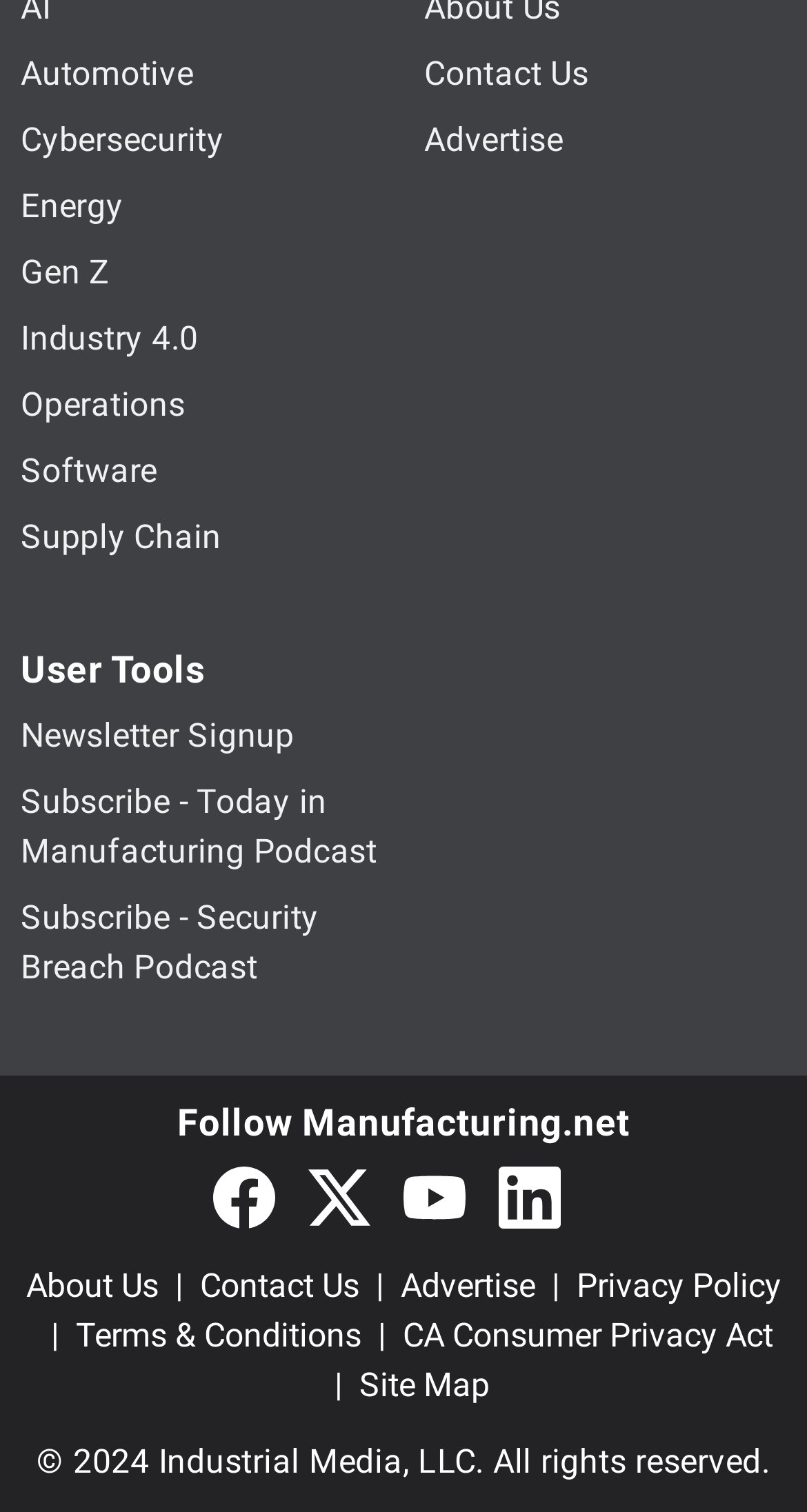Pinpoint the bounding box coordinates of the clickable area necessary to execute the following instruction: "Subscribe to Today in Manufacturing Podcast". The coordinates should be given as four float numbers between 0 and 1, namely [left, top, right, bottom].

[0.026, 0.517, 0.467, 0.575]